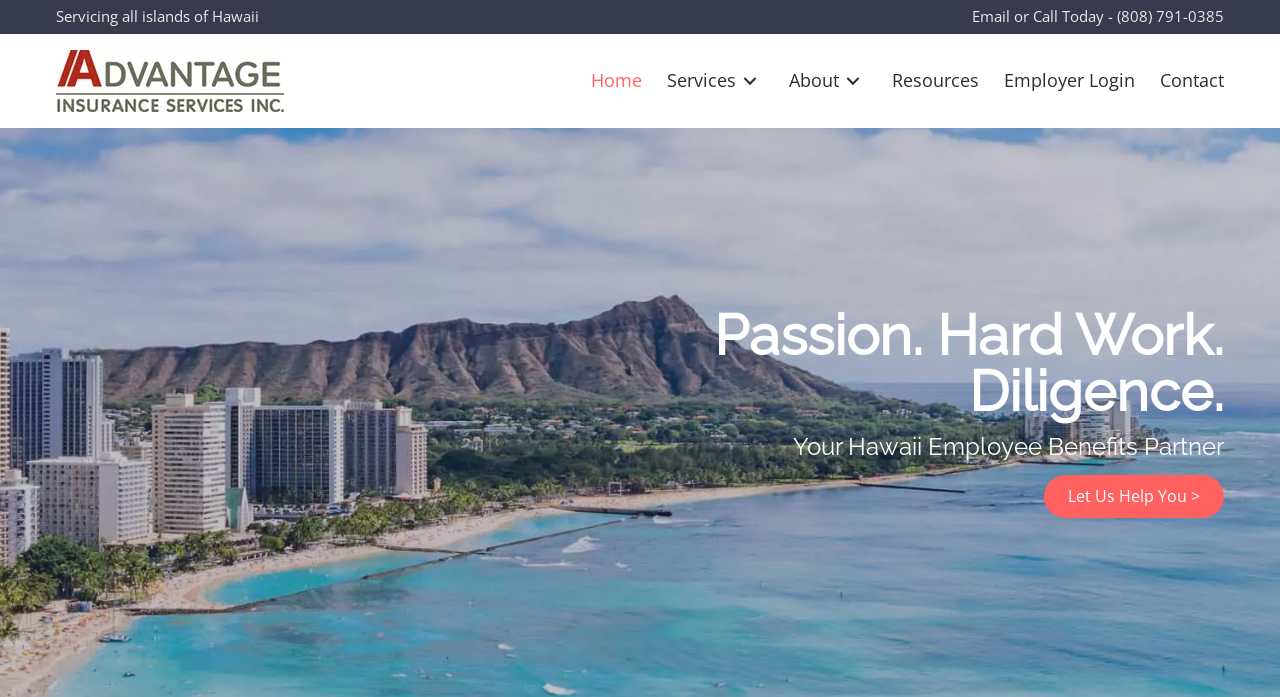Locate the bounding box coordinates of the element that should be clicked to execute the following instruction: "Go to Home page".

[0.454, 0.079, 0.509, 0.152]